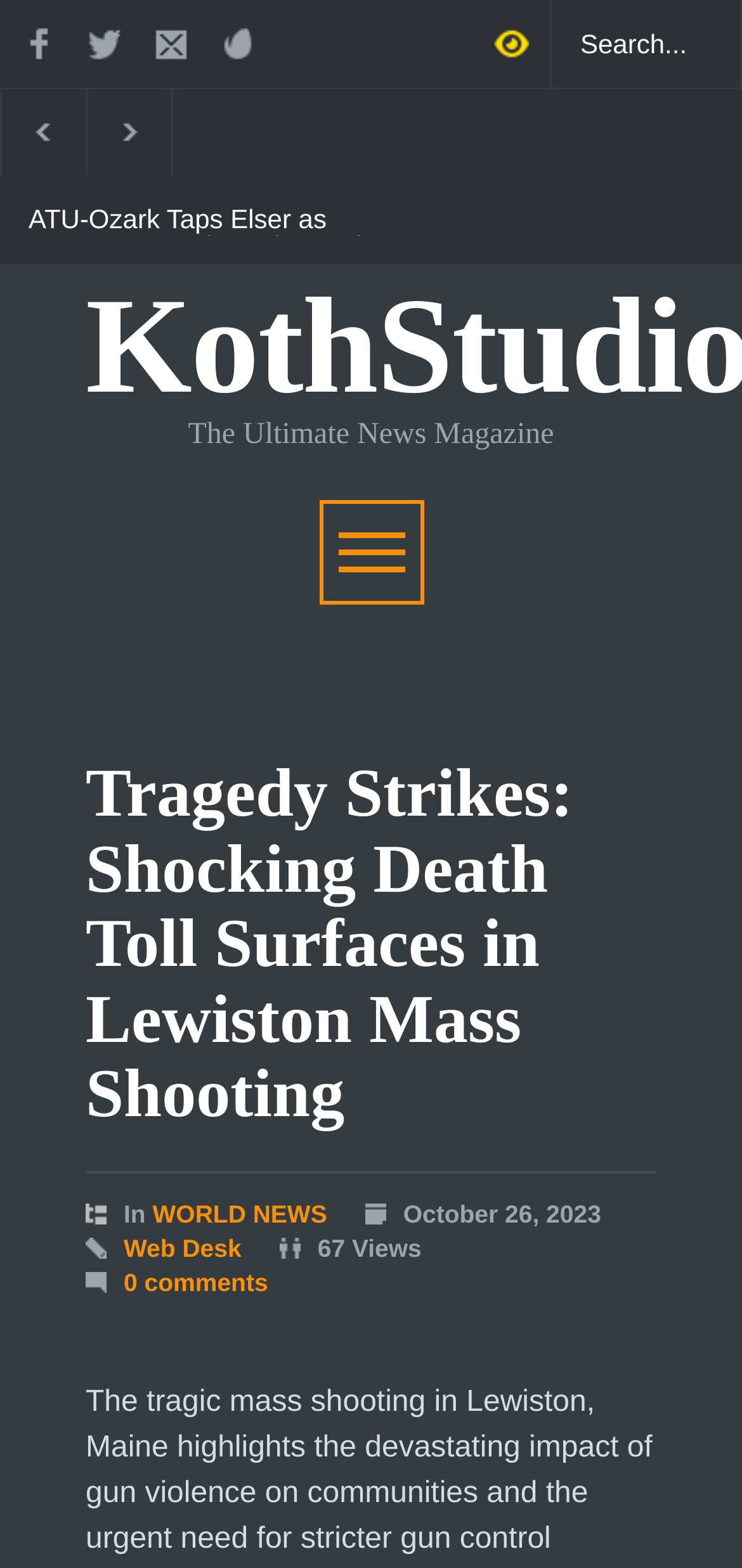Can you find the bounding box coordinates for the element that needs to be clicked to execute this instruction: "Read ATU-Ozark news"? The coordinates should be given as four float numbers between 0 and 1, i.e., [left, top, right, bottom].

[0.038, 0.131, 0.5, 0.15]